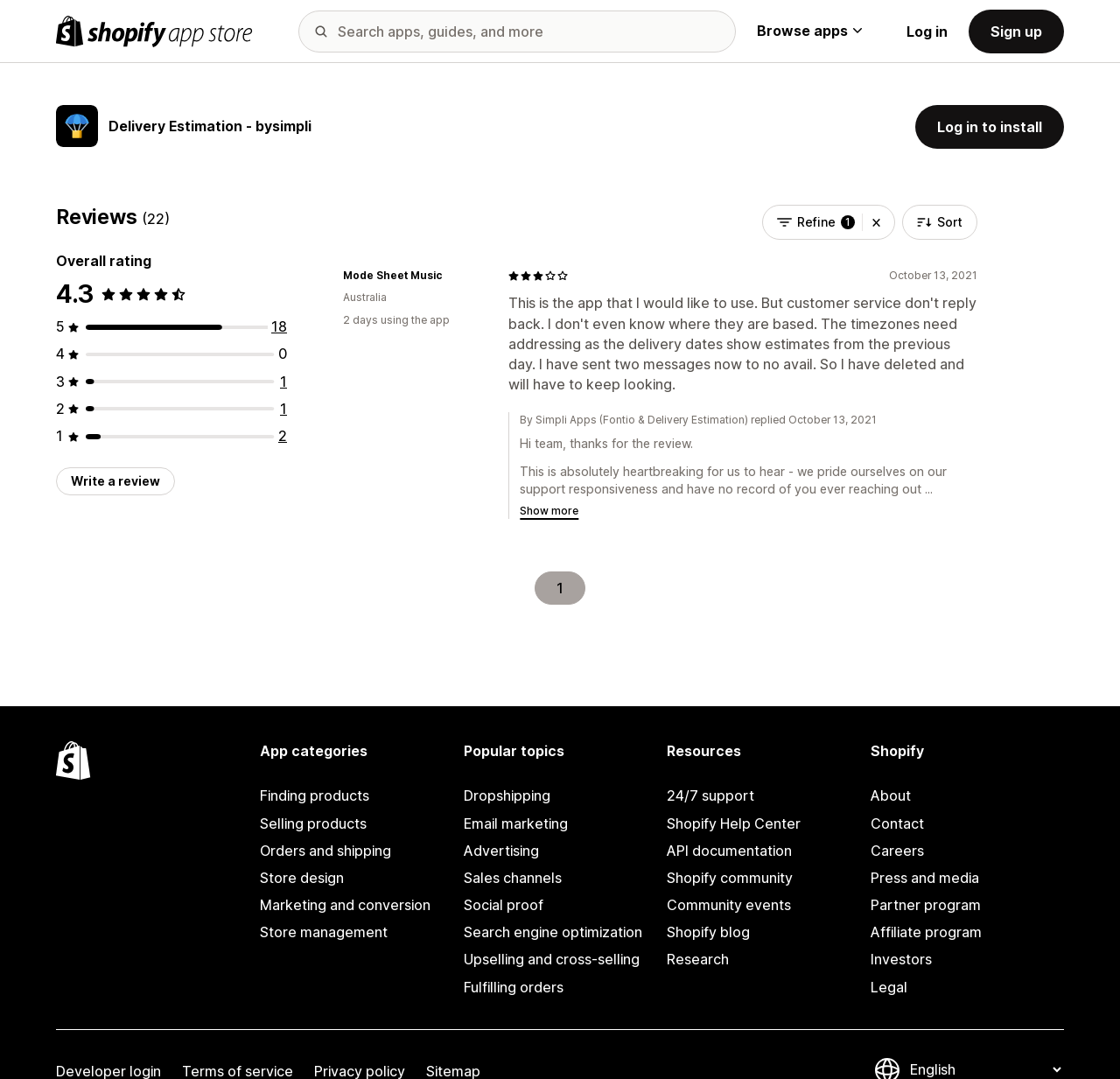Find the bounding box coordinates for the UI element whose description is: "parent_node: 1 aria-label="Clear filters"". The coordinates should be four float numbers between 0 and 1, in the format [left, top, right, bottom].

[0.77, 0.191, 0.796, 0.221]